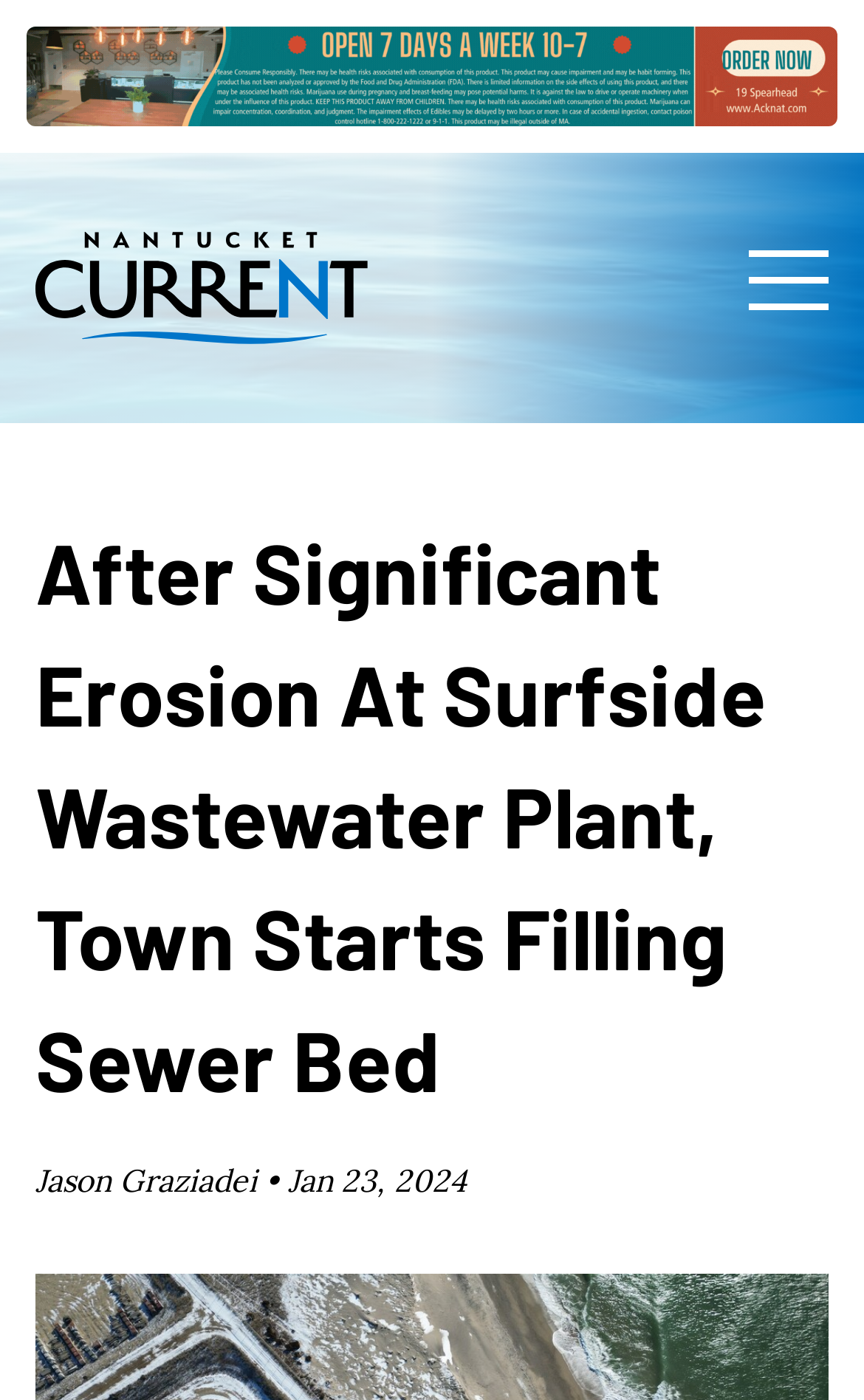Answer the question below in one word or phrase:
Who is the author of the main article?

Jason Graziadei